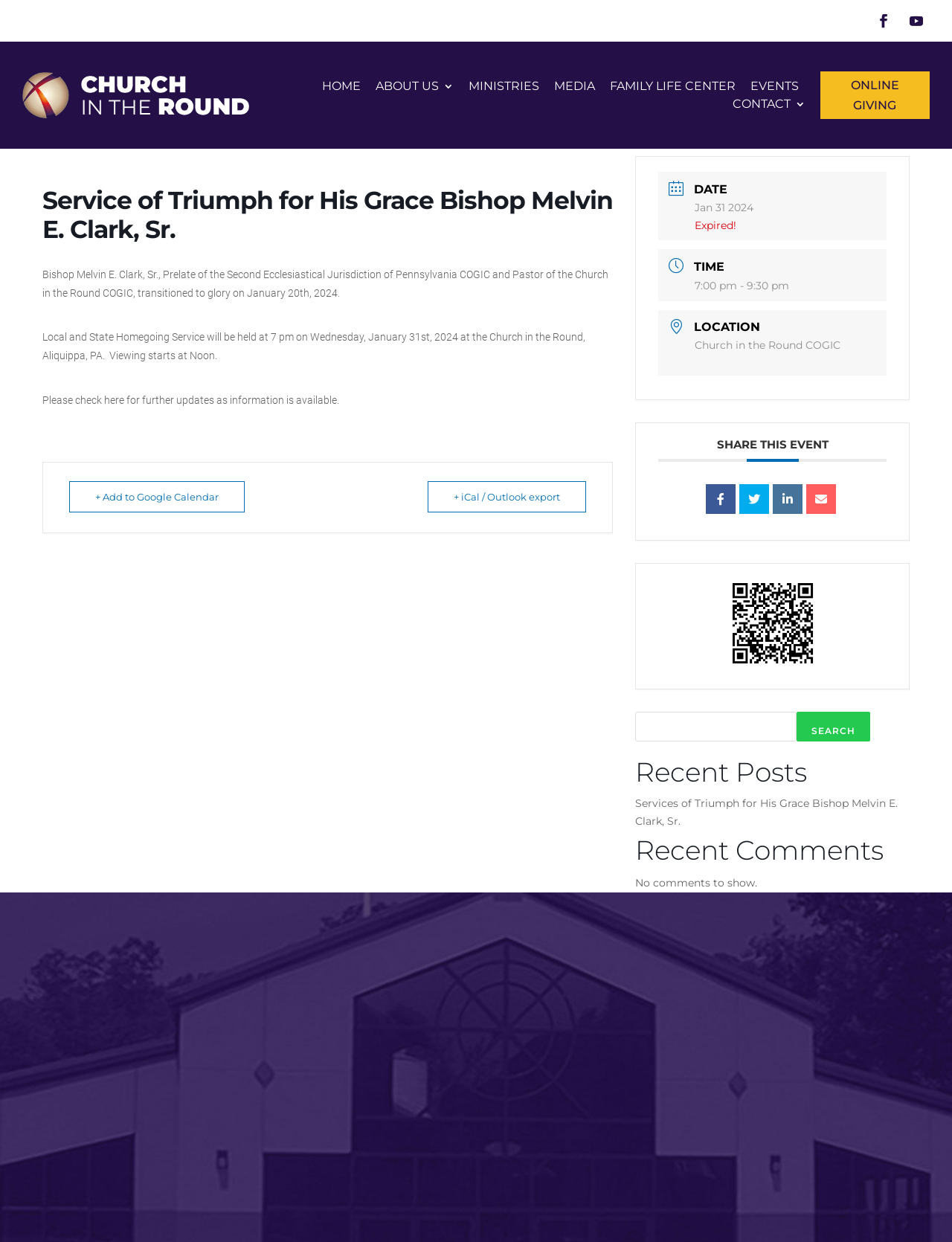Determine the bounding box coordinates of the region to click in order to accomplish the following instruction: "Go to ONLINE GIVING". Provide the coordinates as four float numbers between 0 and 1, specifically [left, top, right, bottom].

[0.862, 0.057, 0.977, 0.096]